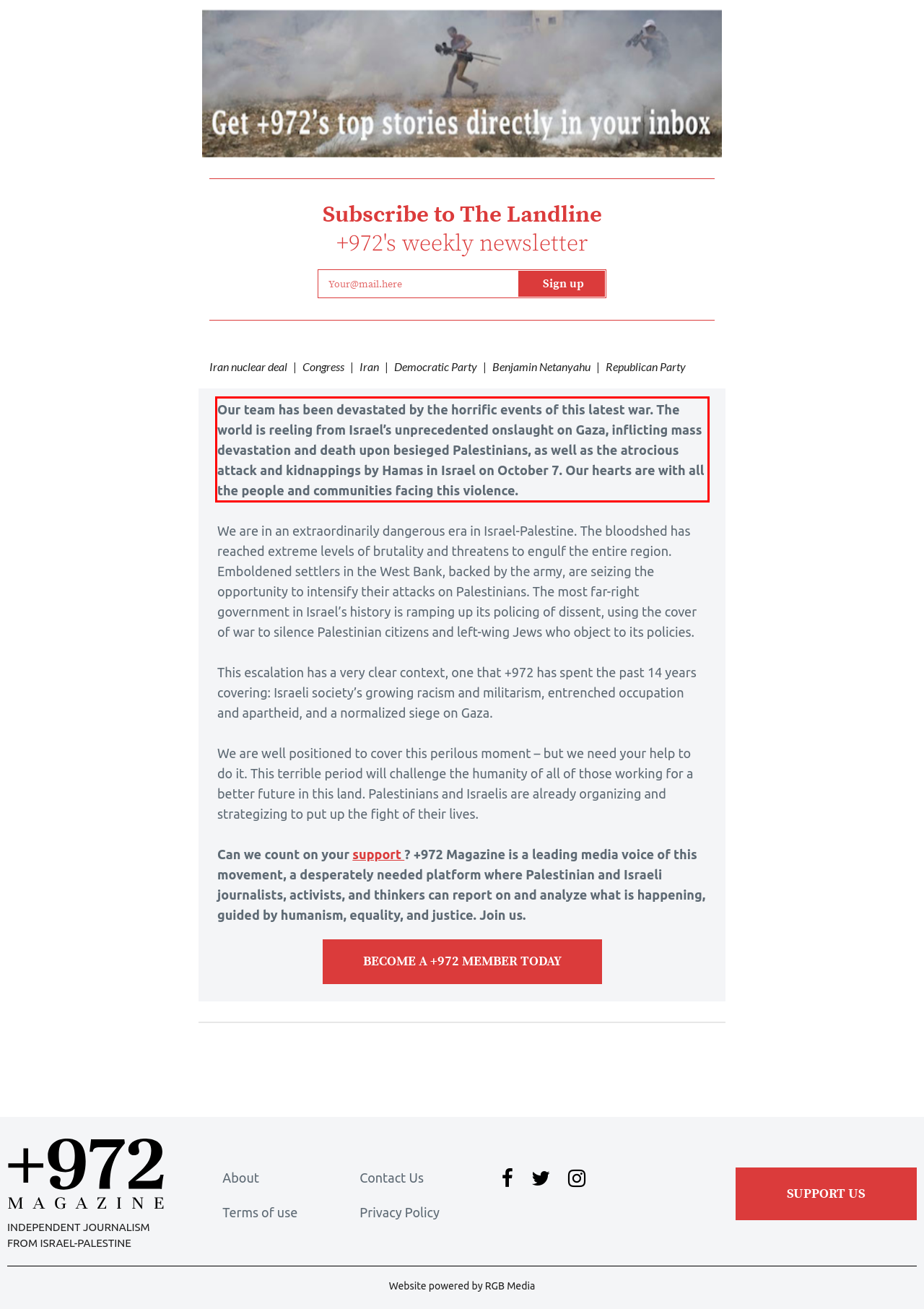Given a screenshot of a webpage, locate the red bounding box and extract the text it encloses.

Our team has been devastated by the horrific events of this latest war. The world is reeling from Israel’s unprecedented onslaught on Gaza, inflicting mass devastation and death upon besieged Palestinians, as well as the atrocious attack and kidnappings by Hamas in Israel on October 7. Our hearts are with all the people and communities facing this violence.